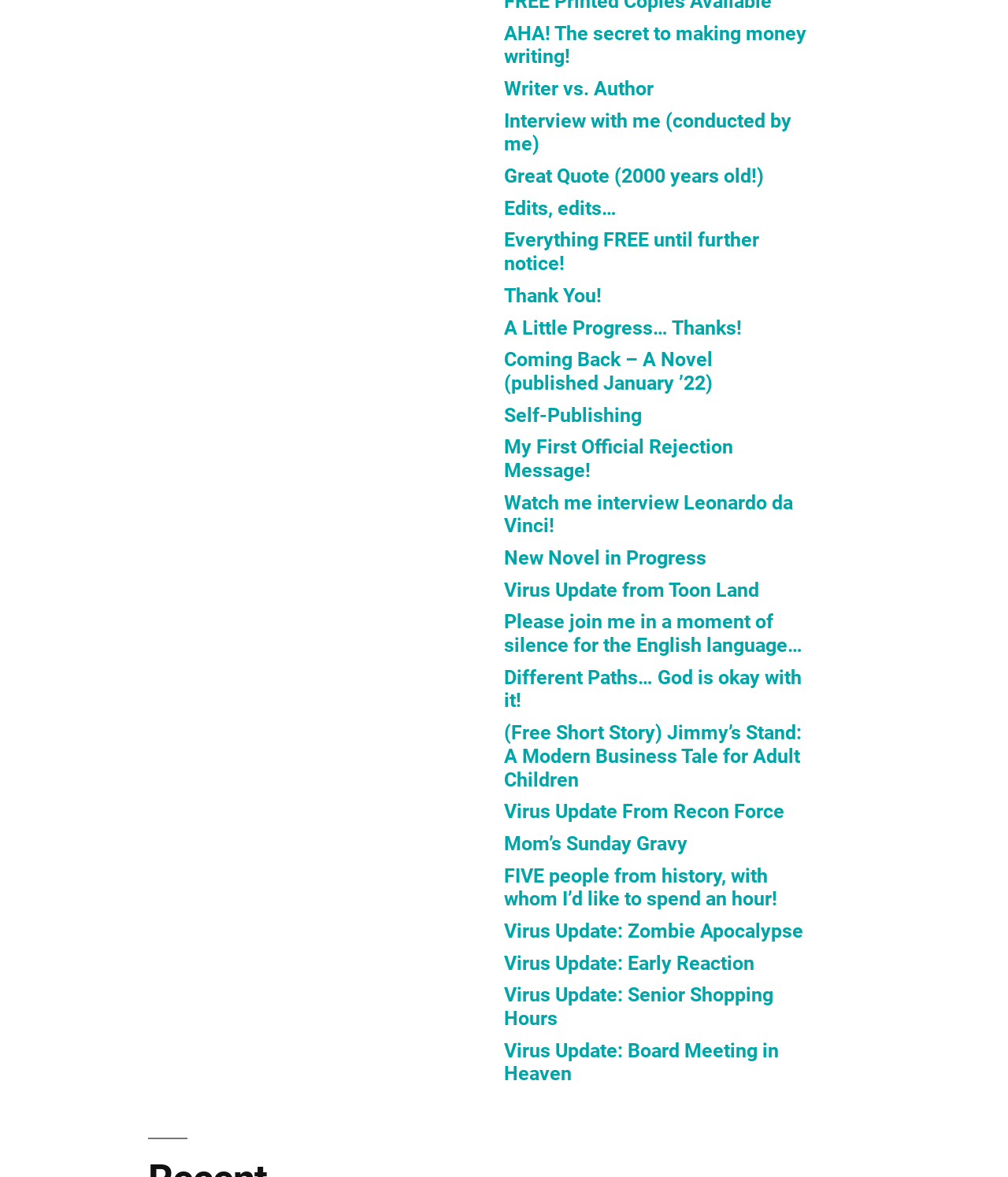Please predict the bounding box coordinates of the element's region where a click is necessary to complete the following instruction: "Visit the About page". The coordinates should be represented by four float numbers between 0 and 1, i.e., [left, top, right, bottom].

None